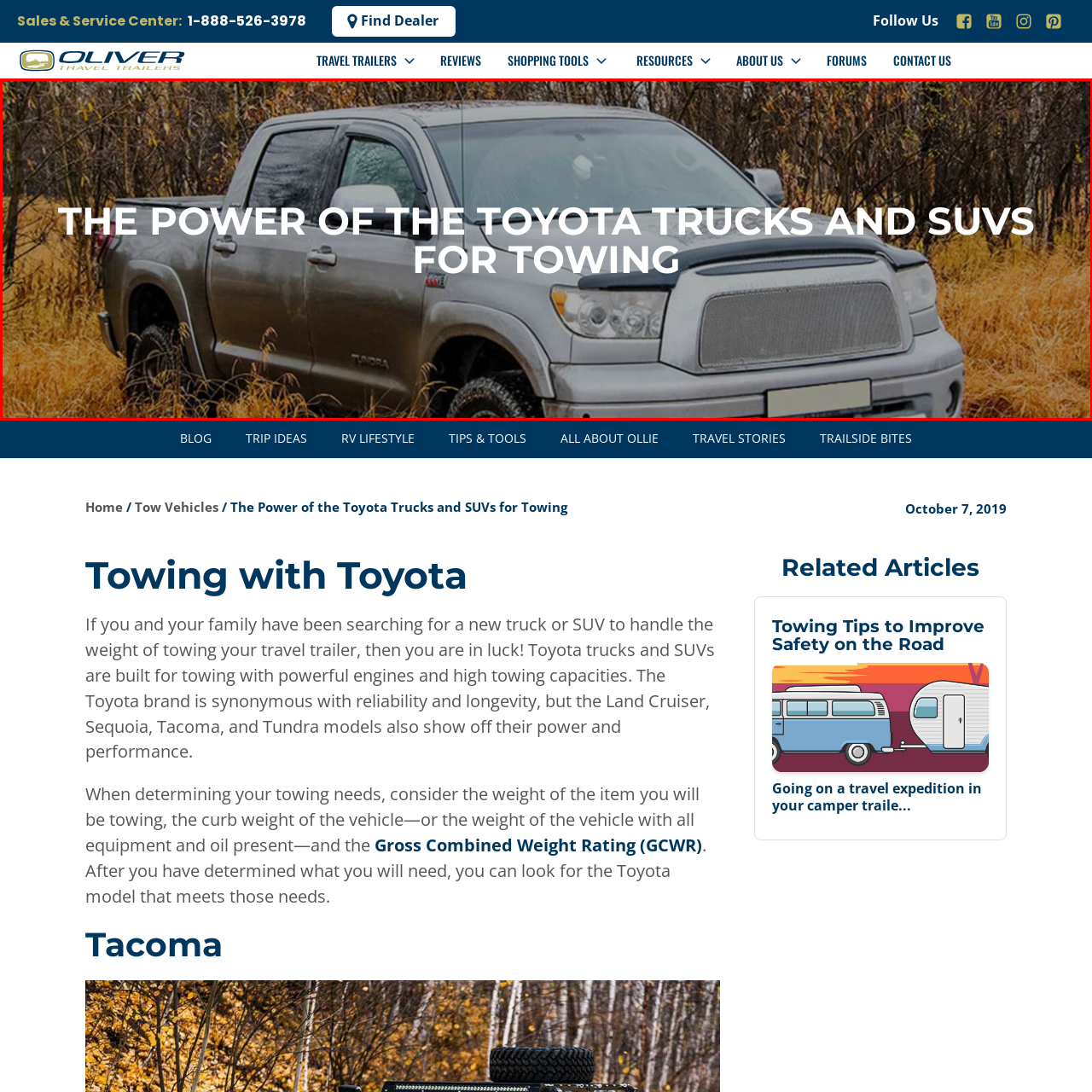What is the theme associated with Toyota's vehicles in the image?
Examine the portion of the image surrounded by the red bounding box and deliver a detailed answer to the question.

The image embodies the theme of strong towing capabilities associated with Toyota's vehicles, as emphasized by the bold caption 'THE POWER OF THE TOYOTA TRUCKS AND SUVS FOR TOWING'.